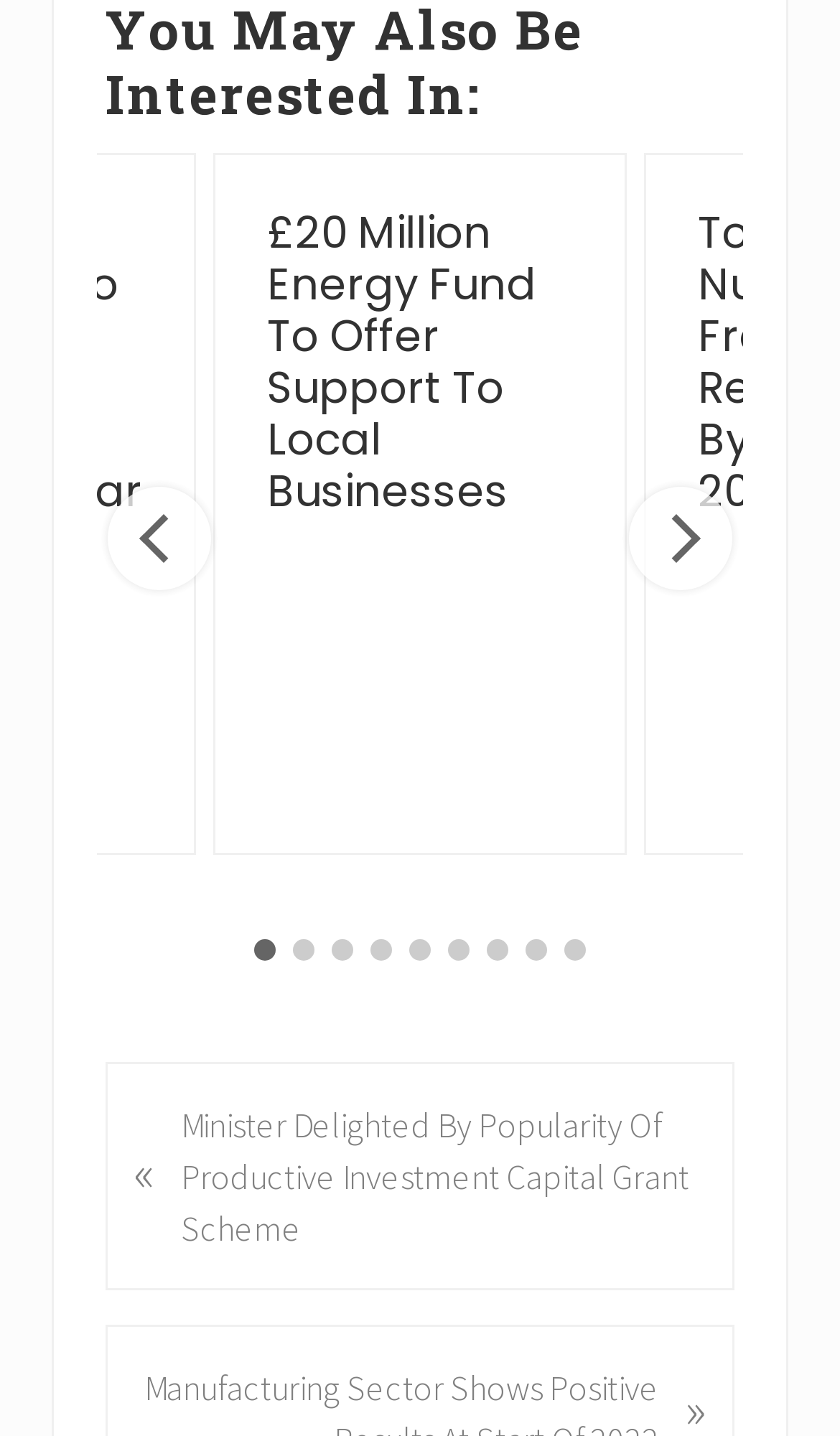Give a concise answer using only one word or phrase for this question:
What is the title of the current article?

£20 Million Energy Fund To Offer Support To Local Businesses